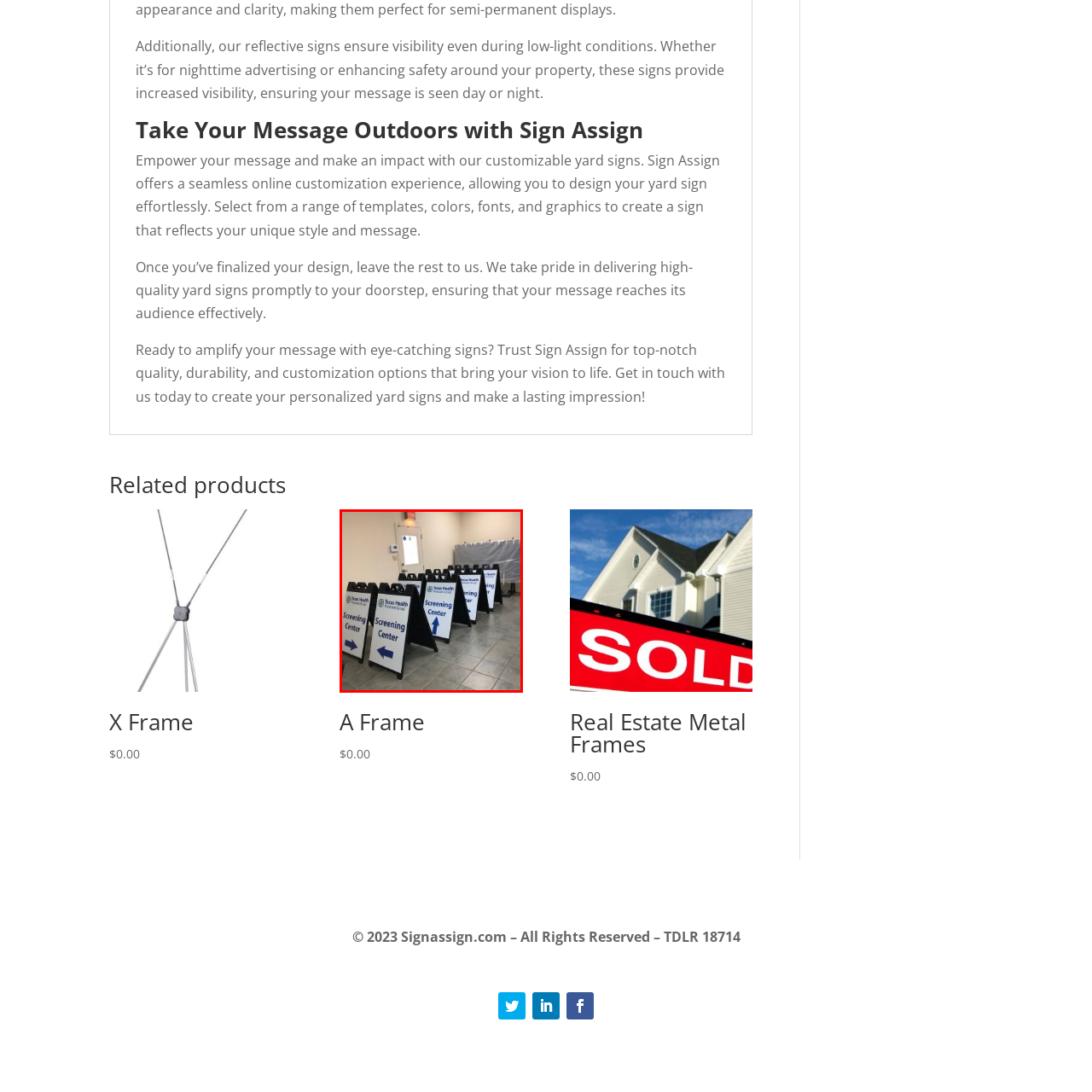What type of environment is illustrated in the image?
Look at the image inside the red bounding box and craft a detailed answer using the visual details you can see.

The setup of the A-frame signs, the clean and organized tiled floor, and the partially obscured area with additional signage or dividers in the background collectively illustrate a well-structured environment aimed at facilitating easy navigation for those seeking services at the facility.